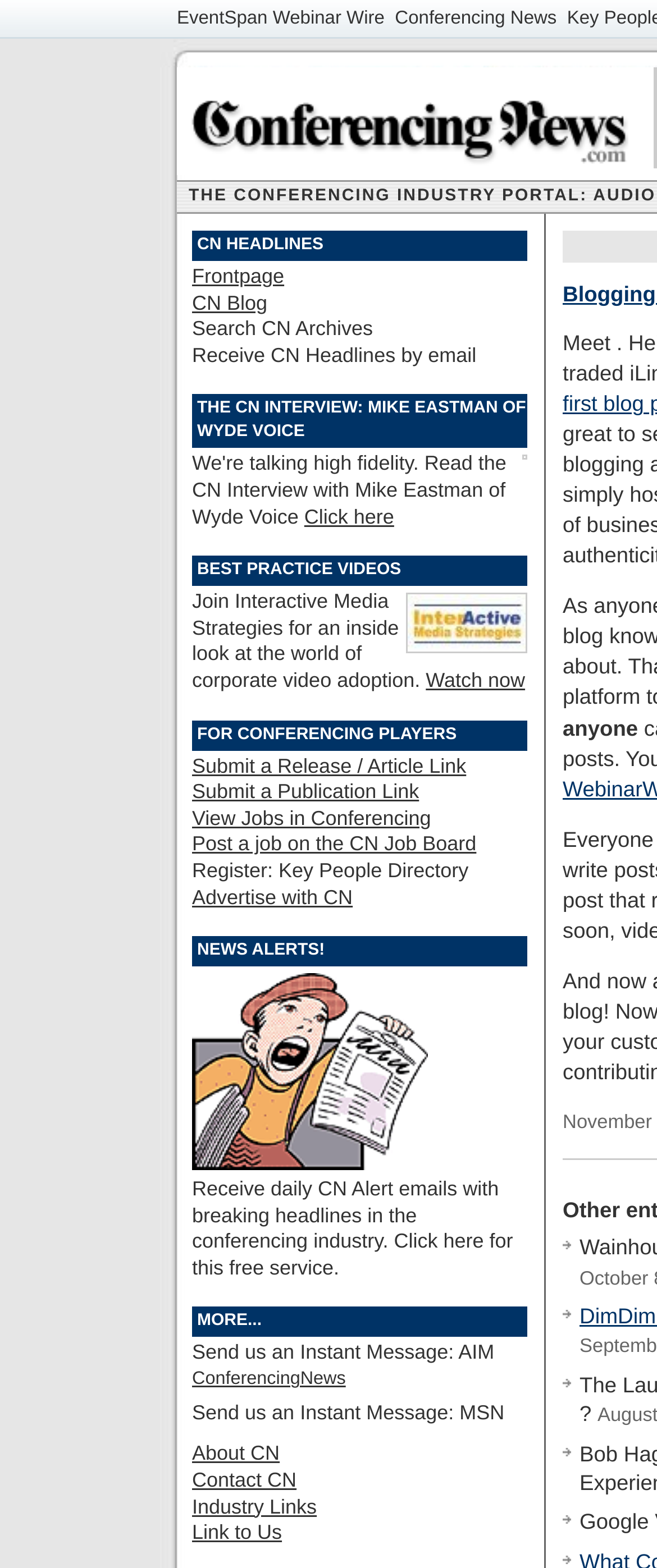Show the bounding box coordinates of the region that should be clicked to follow the instruction: "Search CN Archives."

[0.292, 0.202, 0.568, 0.217]